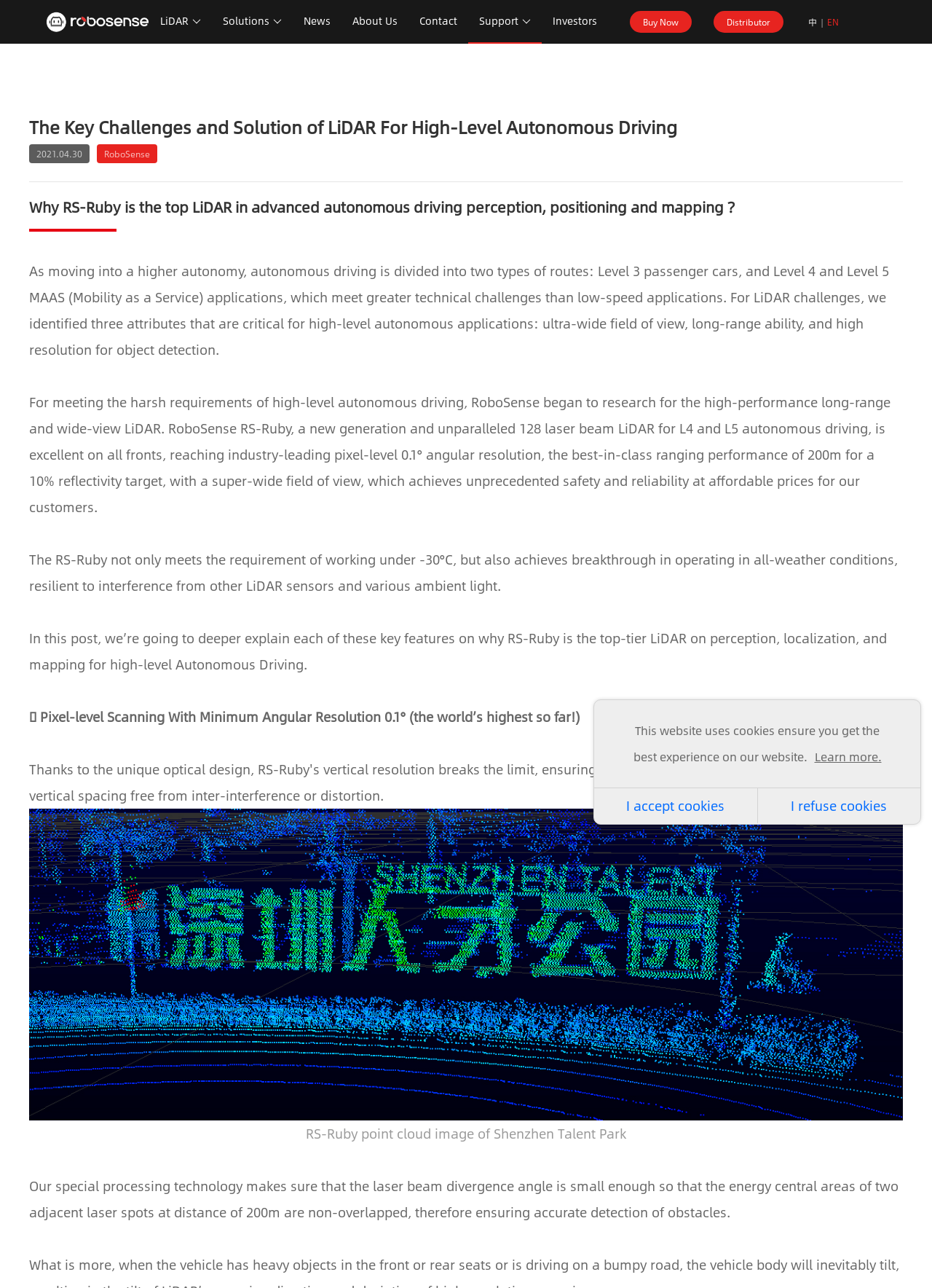Find the bounding box coordinates for the element that must be clicked to complete the instruction: "Click on Buy Now button". The coordinates should be four float numbers between 0 and 1, indicated as [left, top, right, bottom].

[0.675, 0.008, 0.742, 0.025]